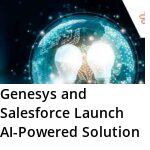What sector is the AI-powered solution intended for?
Please give a detailed and elaborate explanation in response to the question.

The AI-powered solution launched by Genesys and Salesforce is intended to enhance customer experiences within the healthcare sector, as mentioned in the caption.